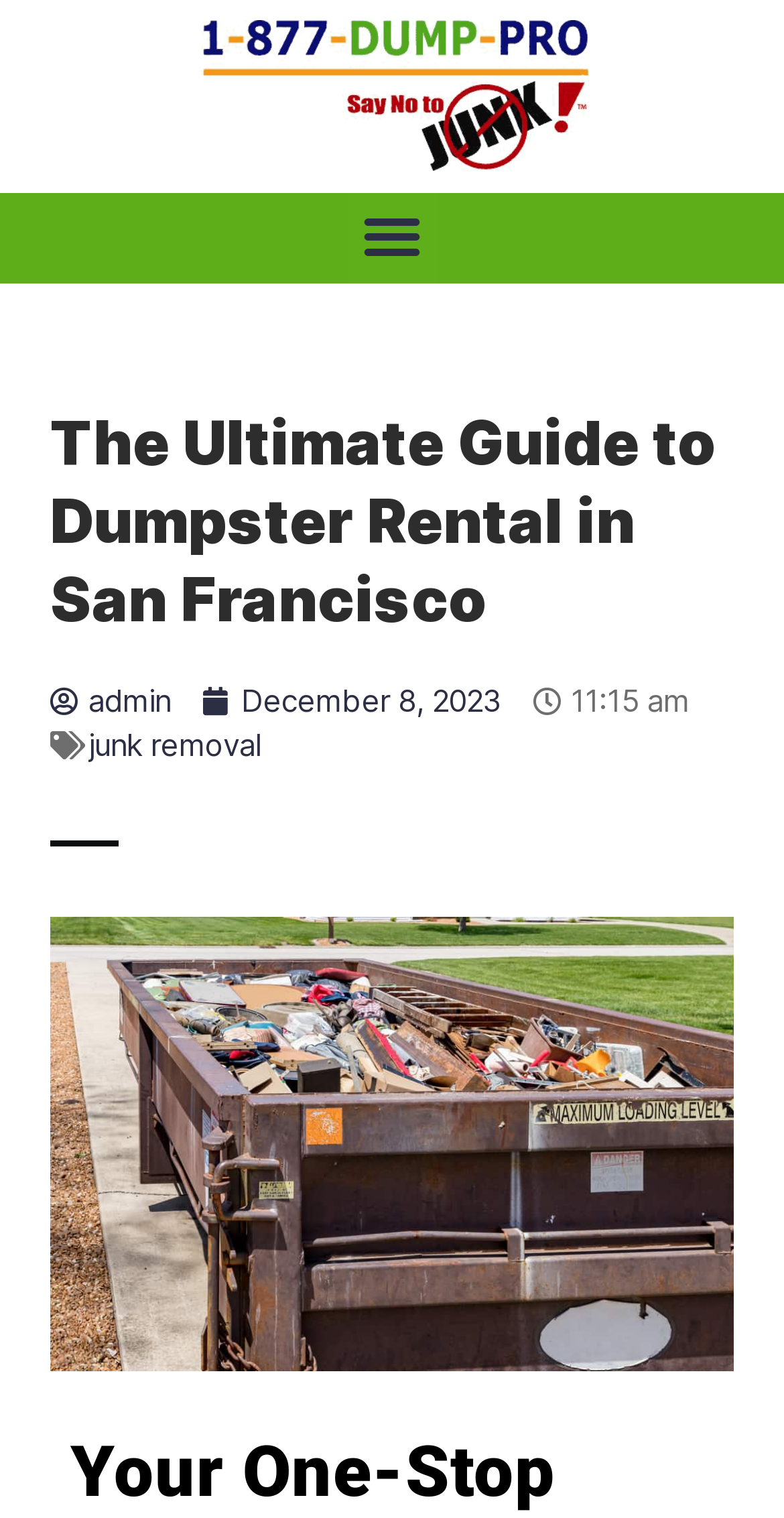Please respond in a single word or phrase: 
What is the purpose of the button on the top-right corner?

Menu Toggle